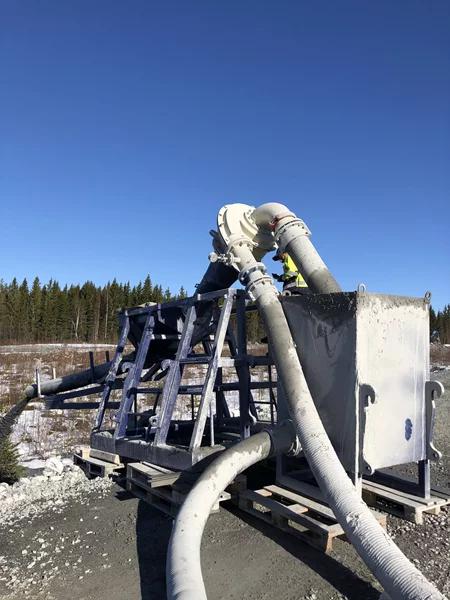Respond to the following question using a concise word or phrase: 
What is the likely context of the equipment's placement?

Mining or construction